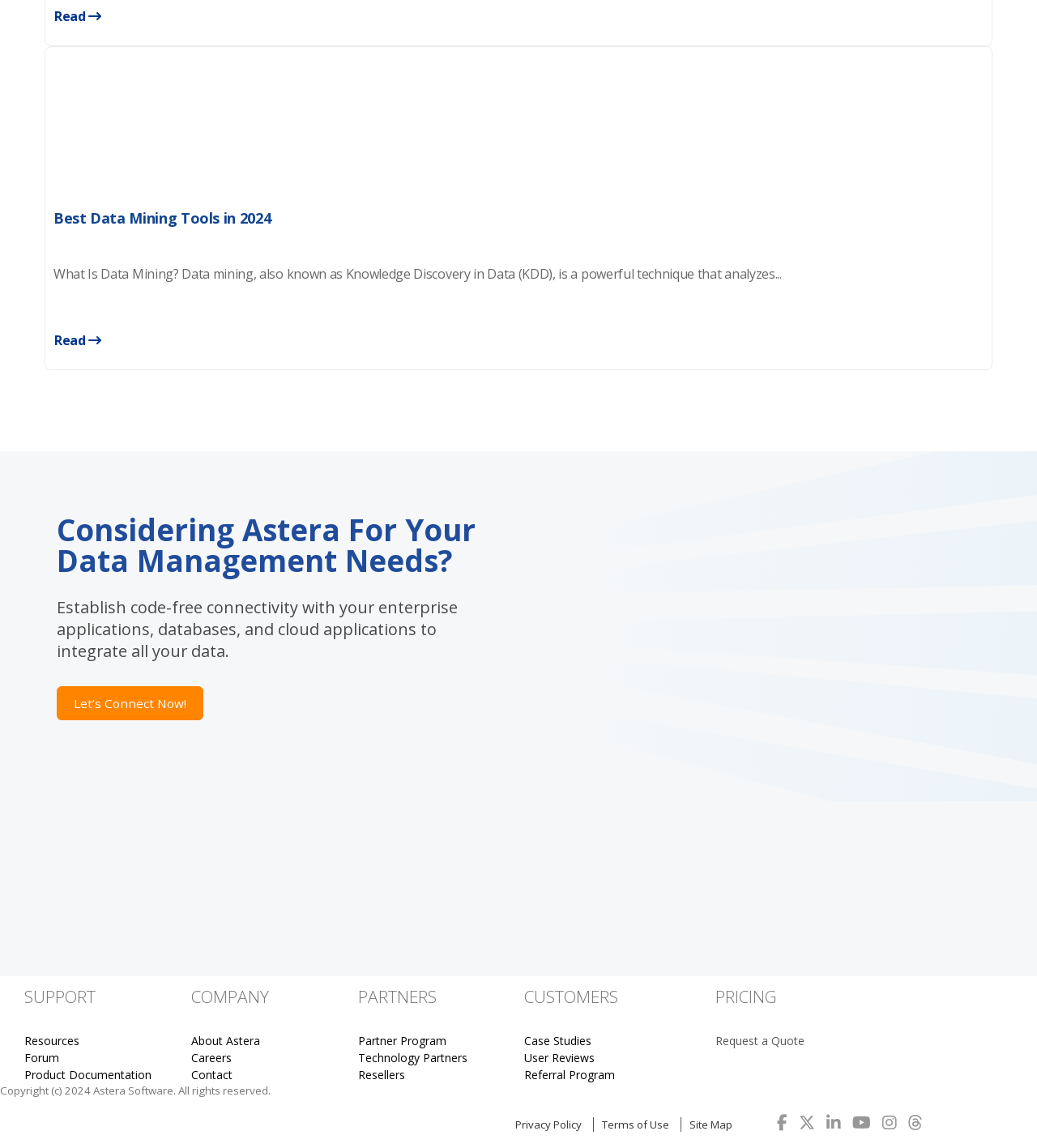What can Astera do for data management needs?
Observe the image and answer the question with a one-word or short phrase response.

Establish code-free connectivity